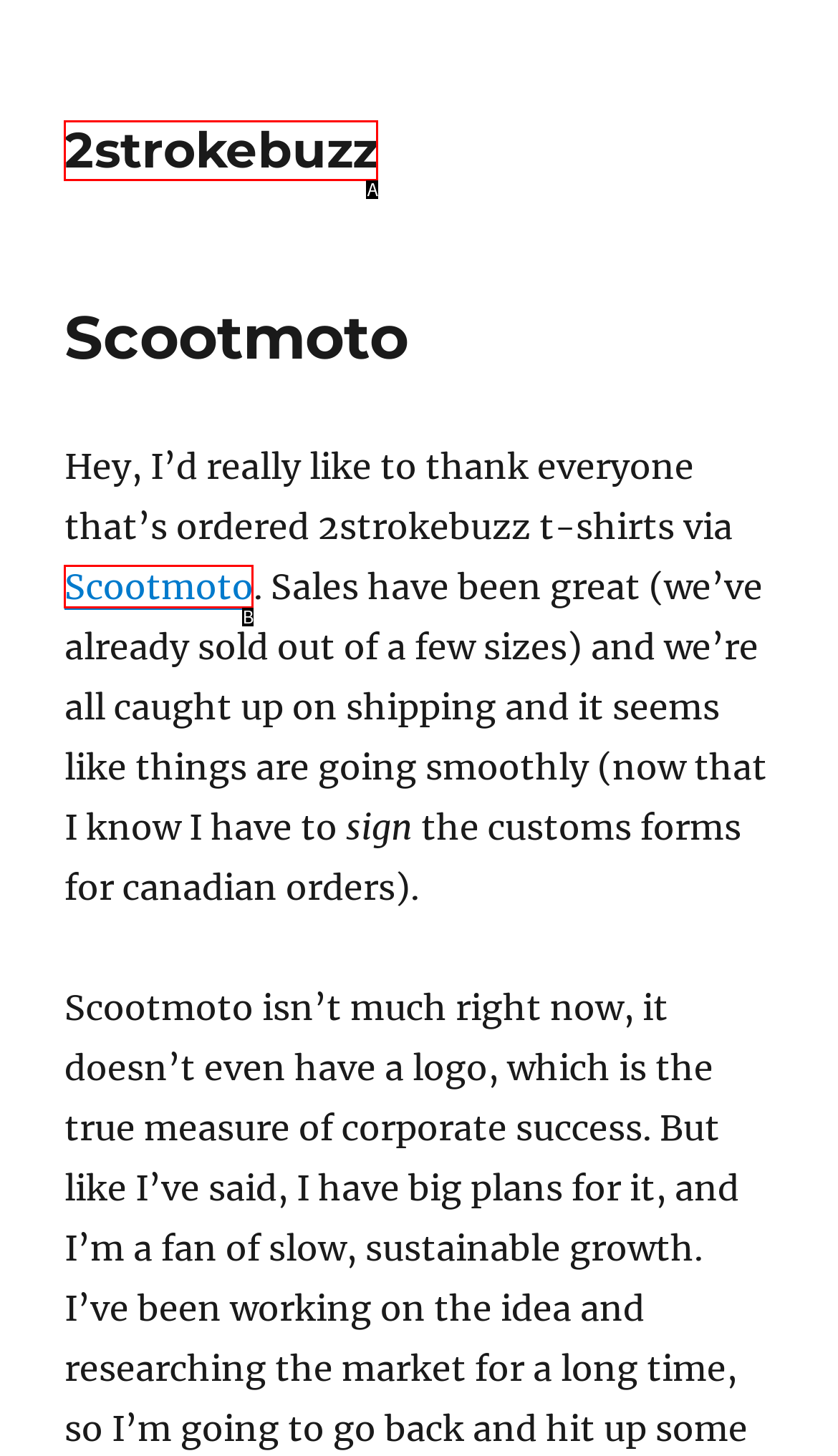Determine which HTML element matches the given description: 2strokebuzz. Provide the corresponding option's letter directly.

A